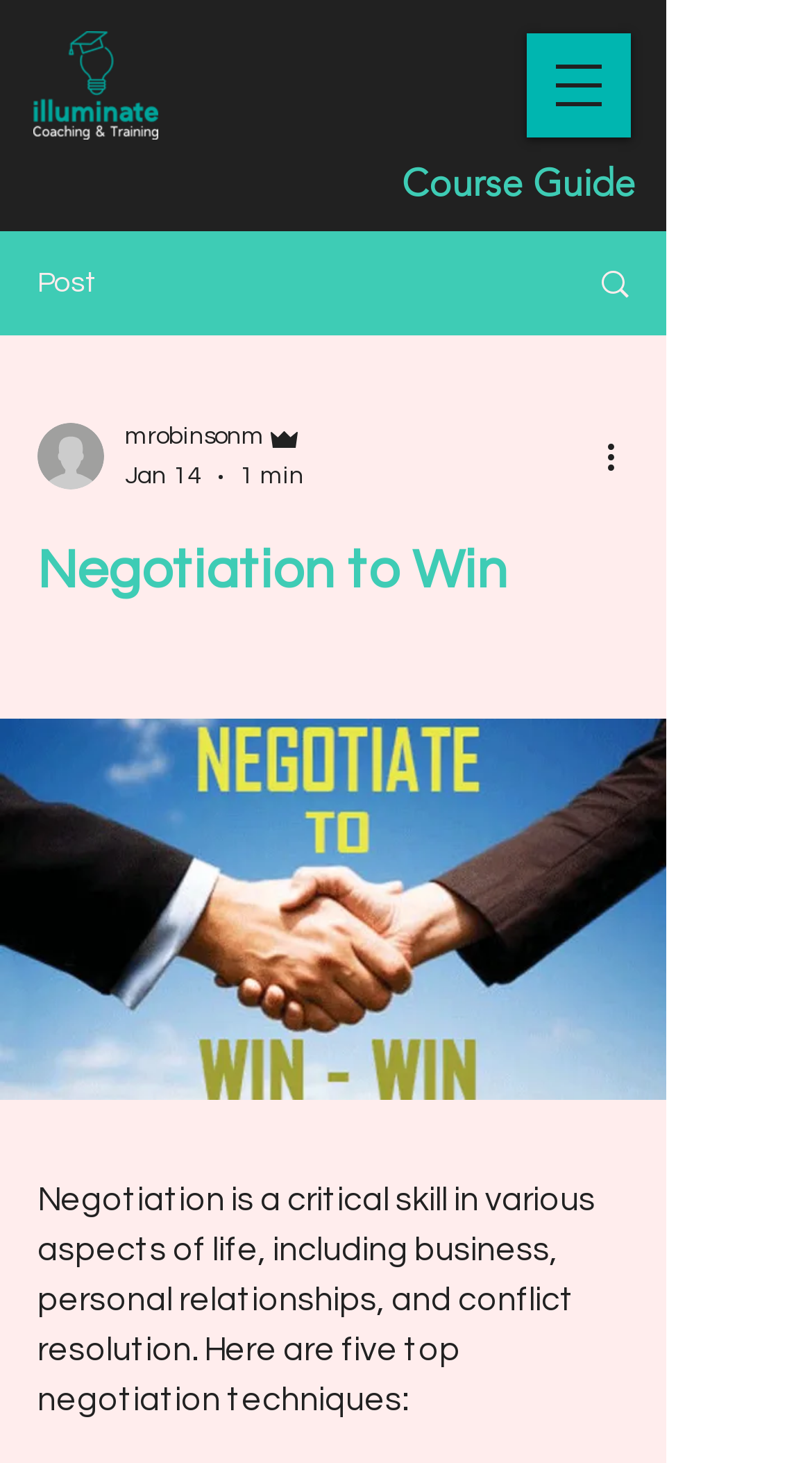What is the author's name of the post?
Please answer the question with a single word or phrase, referencing the image.

mrobinsonm